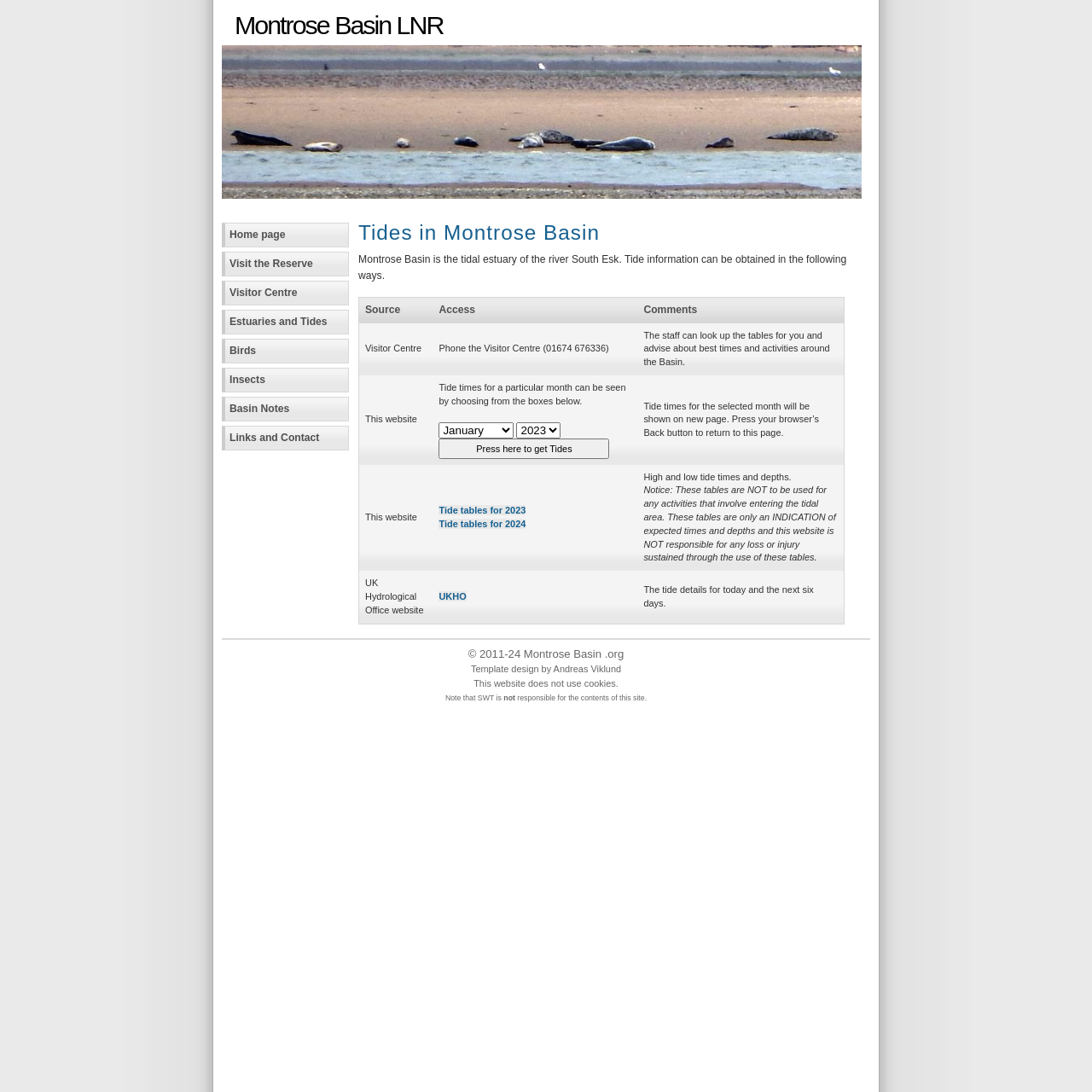Please indicate the bounding box coordinates for the clickable area to complete the following task: "Get tide information from the 'Visitor Centre'". The coordinates should be specified as four float numbers between 0 and 1, i.e., [left, top, right, bottom].

[0.329, 0.296, 0.396, 0.344]